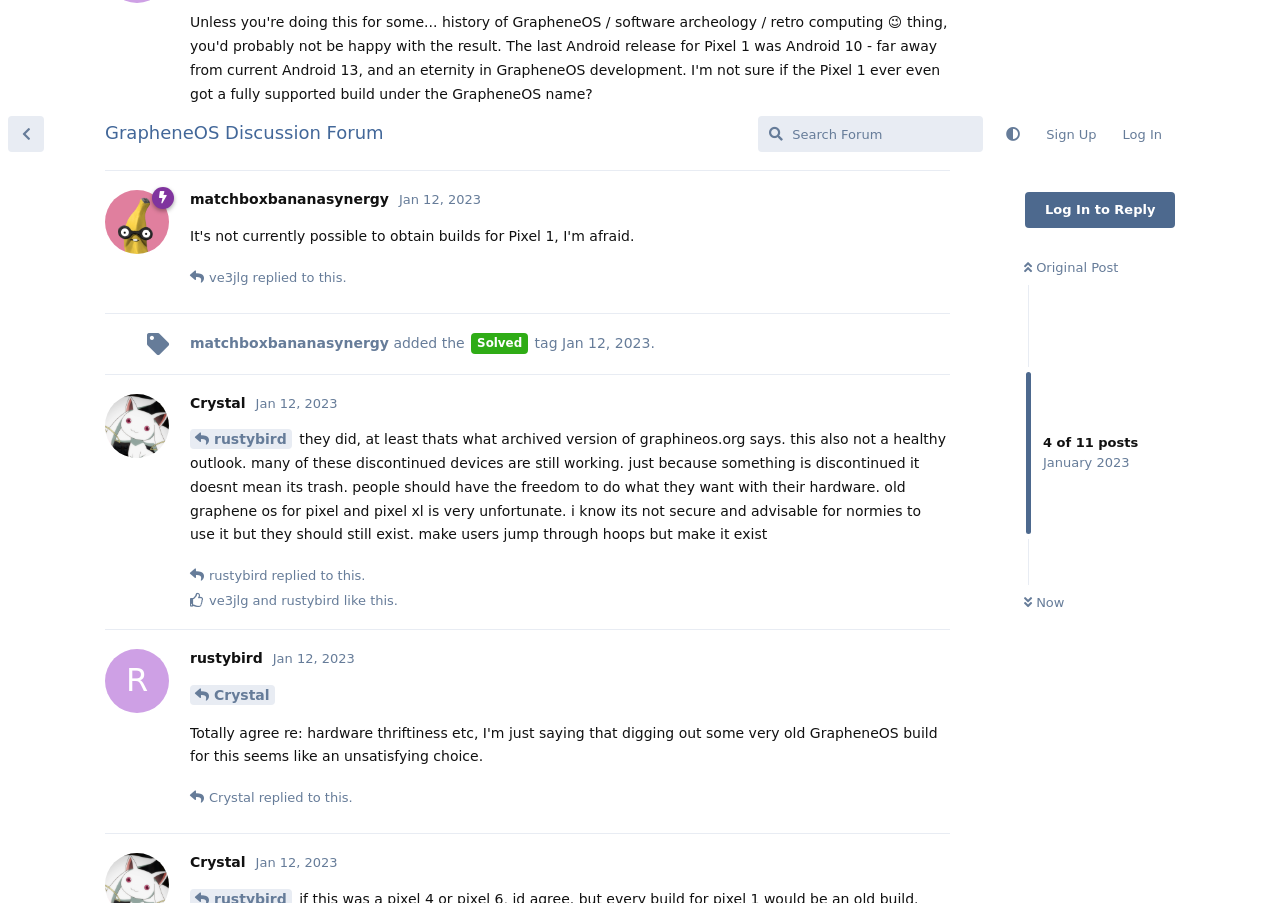Provide the bounding box coordinates of the HTML element described by the text: "Jan 12, 2023".

[0.194, 0.628, 0.258, 0.644]